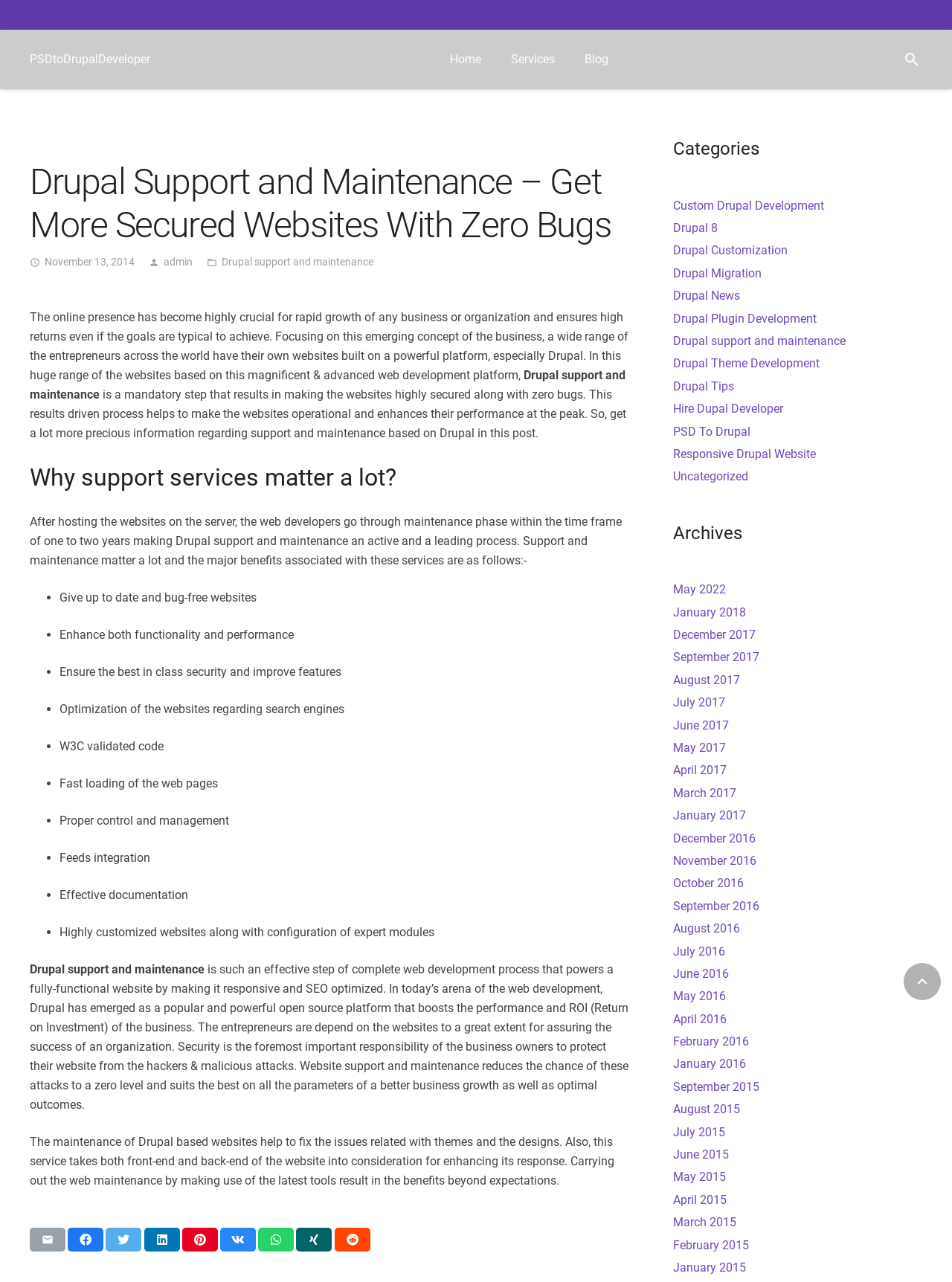What is the role of maintenance in Drupal-based websites?
Please answer the question as detailed as possible.

The webpage states that the maintenance of Drupal-based websites helps to fix the issues related with themes and designs. Also, this service takes both front-end and back-end of the website into consideration for enhancing its response.